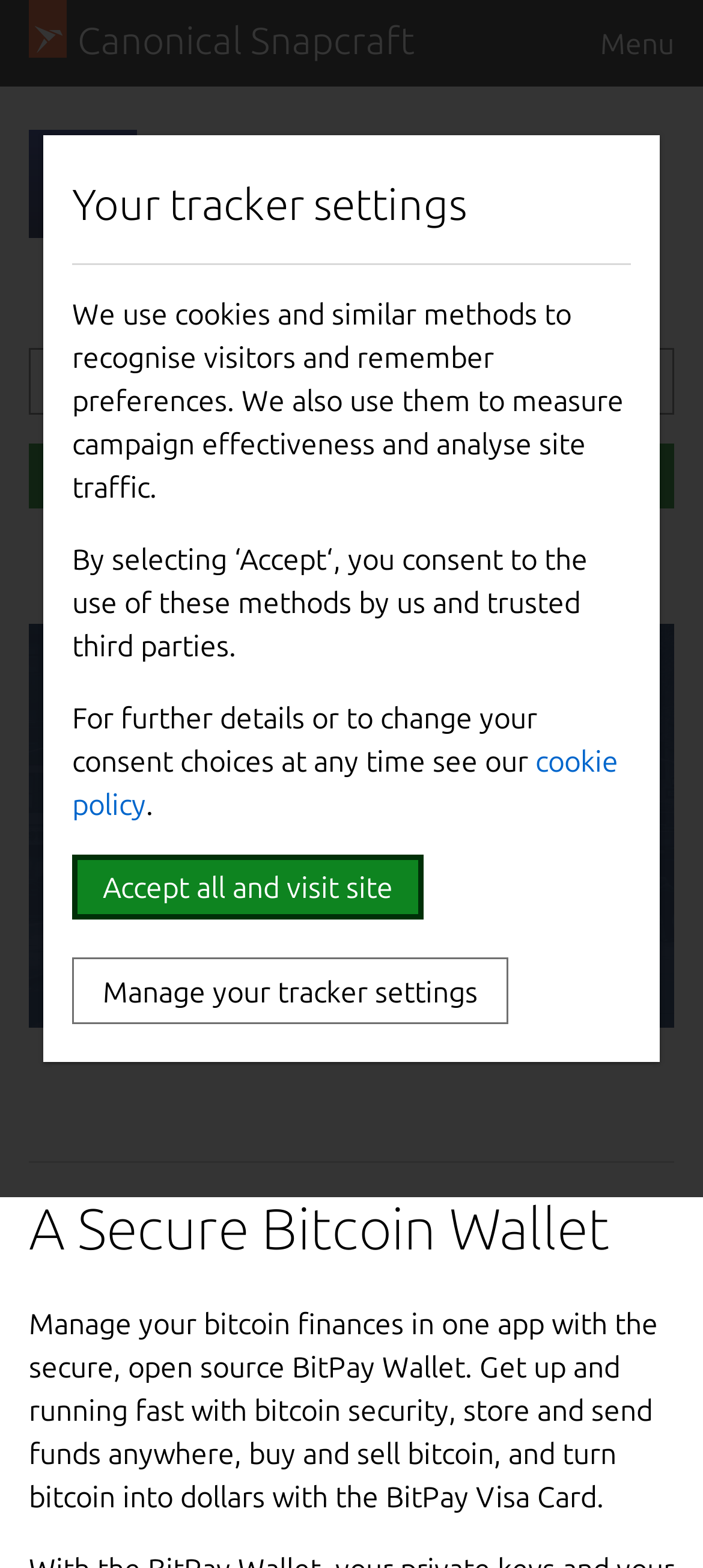Please locate the bounding box coordinates of the region I need to click to follow this instruction: "Go to the Snap Store homepage".

[0.041, 0.0, 0.59, 0.055]